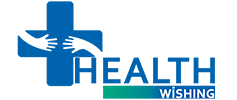Based on the image, please respond to the question with as much detail as possible:
What is the theme of the 'Health Wishing' logo?

The theme of the 'Health Wishing' logo is health and well-being because the caption states that the logo combines health and well-being themes, and the visual representation emphasizes the mission of the organization, which appears to focus on promoting health awareness and a supportive approach to medical care and wellness.